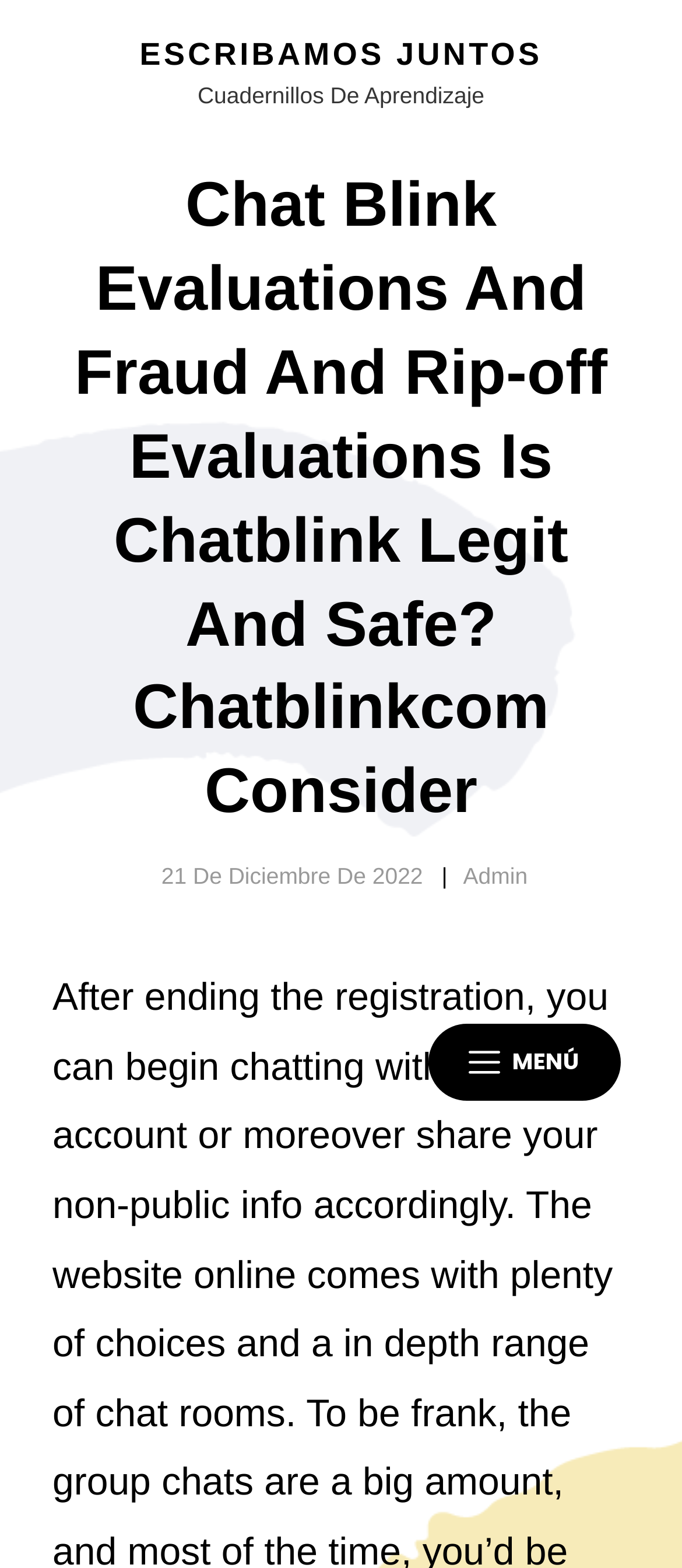When was the article published?
From the image, provide a succinct answer in one word or a short phrase.

21 De Diciembre De 2022